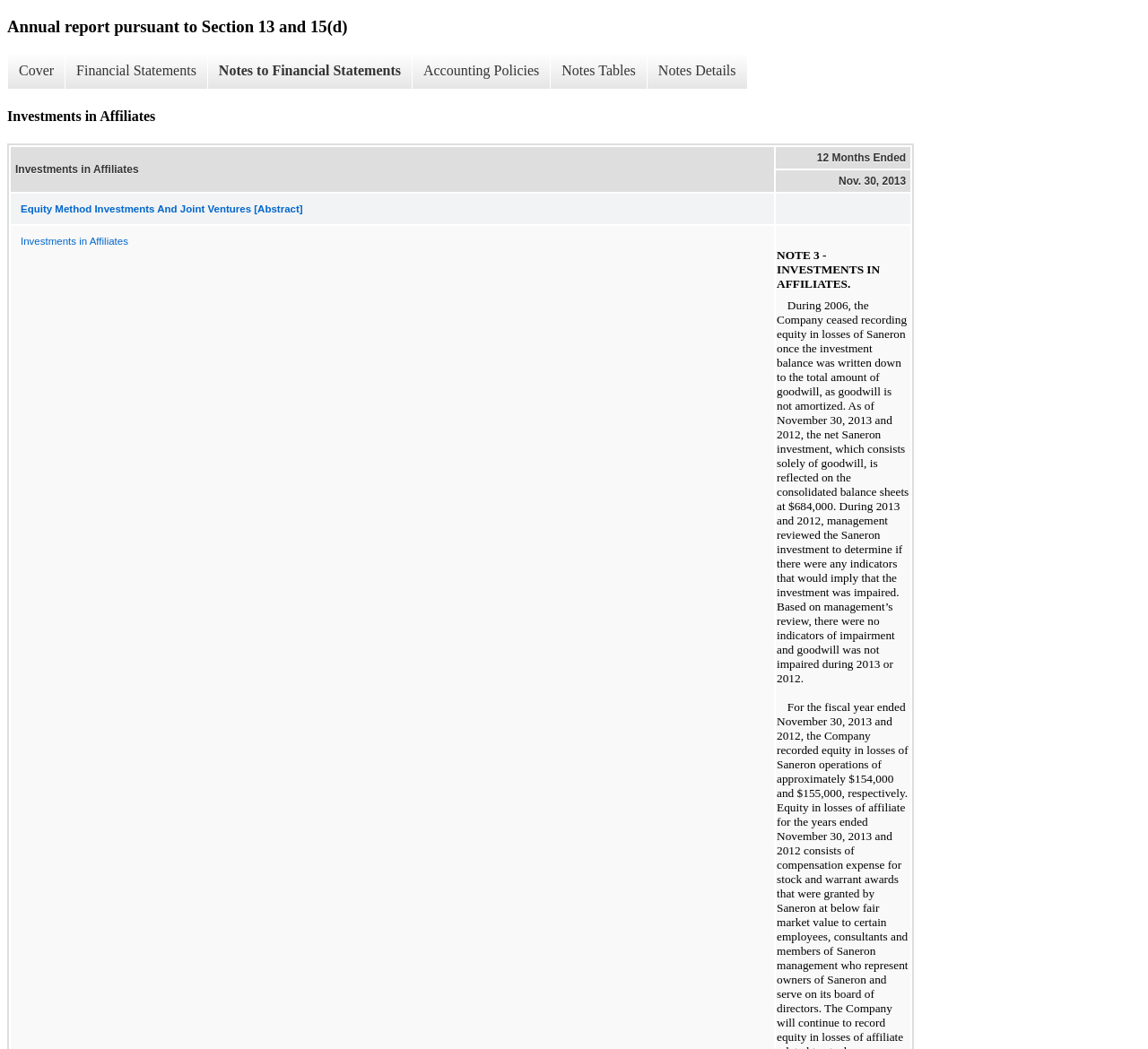Pinpoint the bounding box coordinates of the element you need to click to execute the following instruction: "Read about equity method investments and joint ventures". The bounding box should be represented by four float numbers between 0 and 1, in the format [left, top, right, bottom].

[0.01, 0.185, 0.673, 0.213]